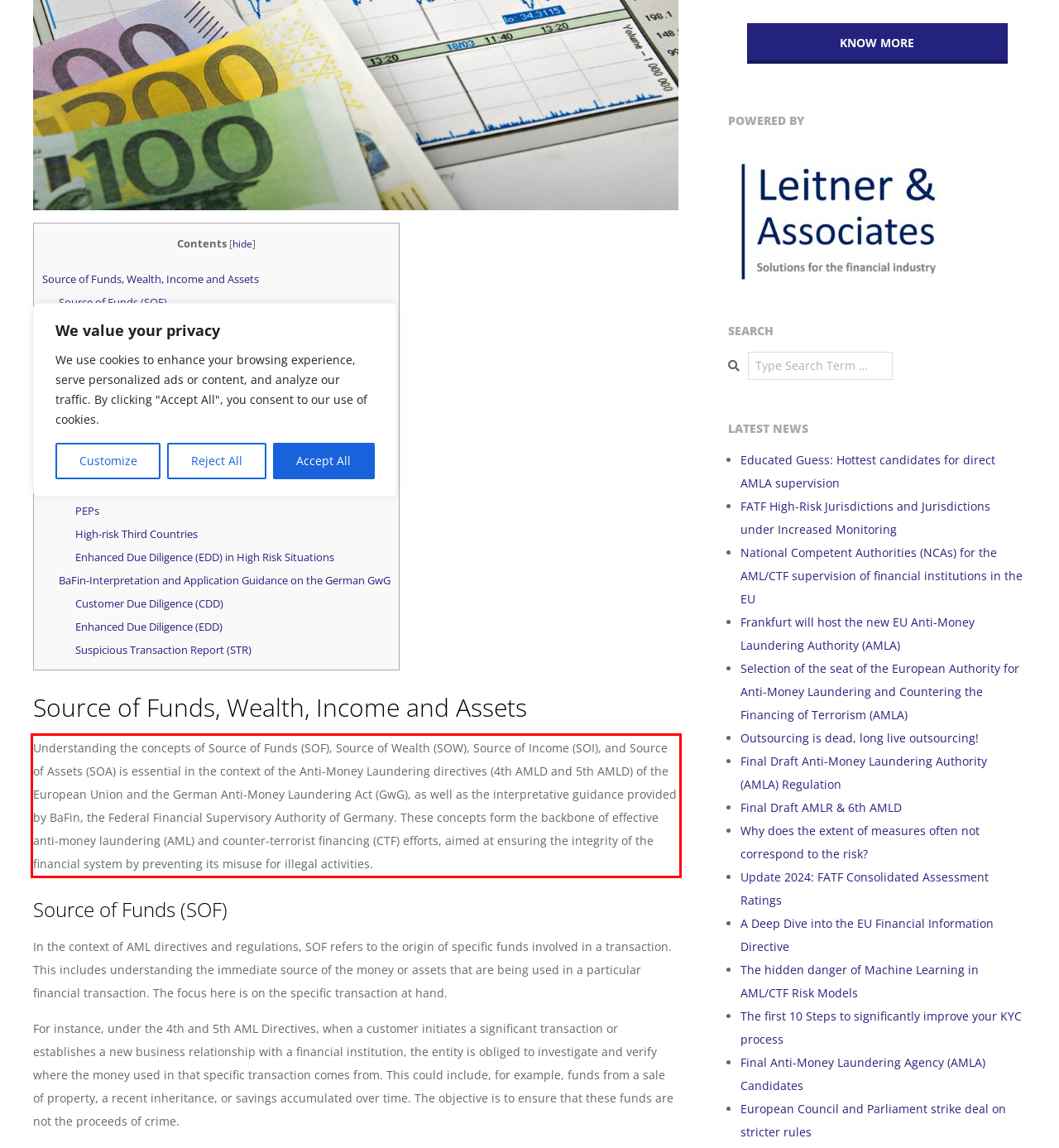Please recognize and transcribe the text located inside the red bounding box in the webpage image.

Understanding the concepts of Source of Funds (SOF), Source of Wealth (SOW), Source of Income (SOI), and Source of Assets (SOA) is essential in the context of the Anti-Money Laundering directives (4th AMLD and 5th AMLD) of the European Union and the German Anti-Money Laundering Act (GwG), as well as the interpretative guidance provided by BaFin, the Federal Financial Supervisory Authority of Germany. These concepts form the backbone of effective anti-money laundering (AML) and counter-terrorist financing (CTF) efforts, aimed at ensuring the integrity of the financial system by preventing its misuse for illegal activities.